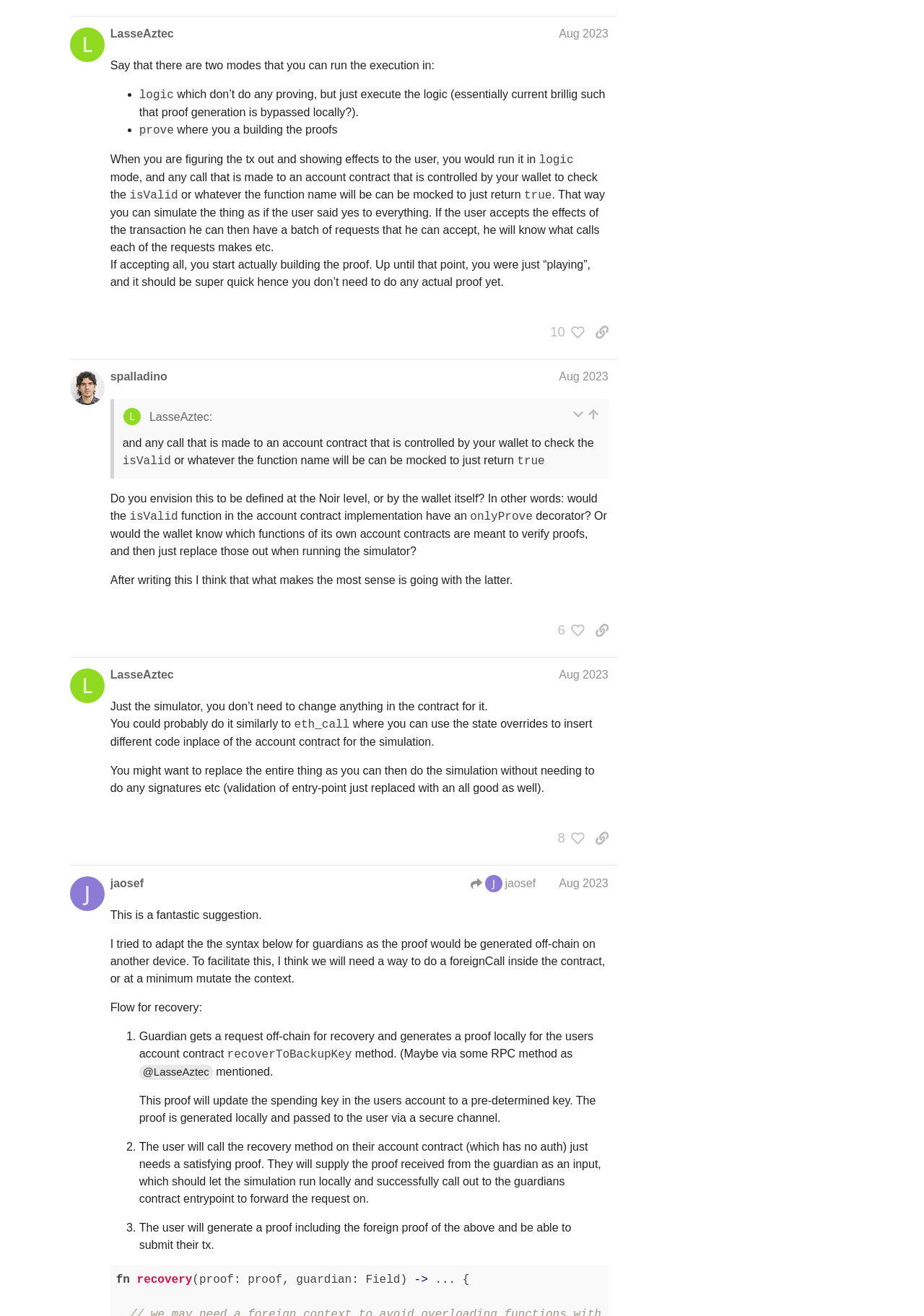Answer the following query with a single word or phrase:
How many people liked post #14?

7 people